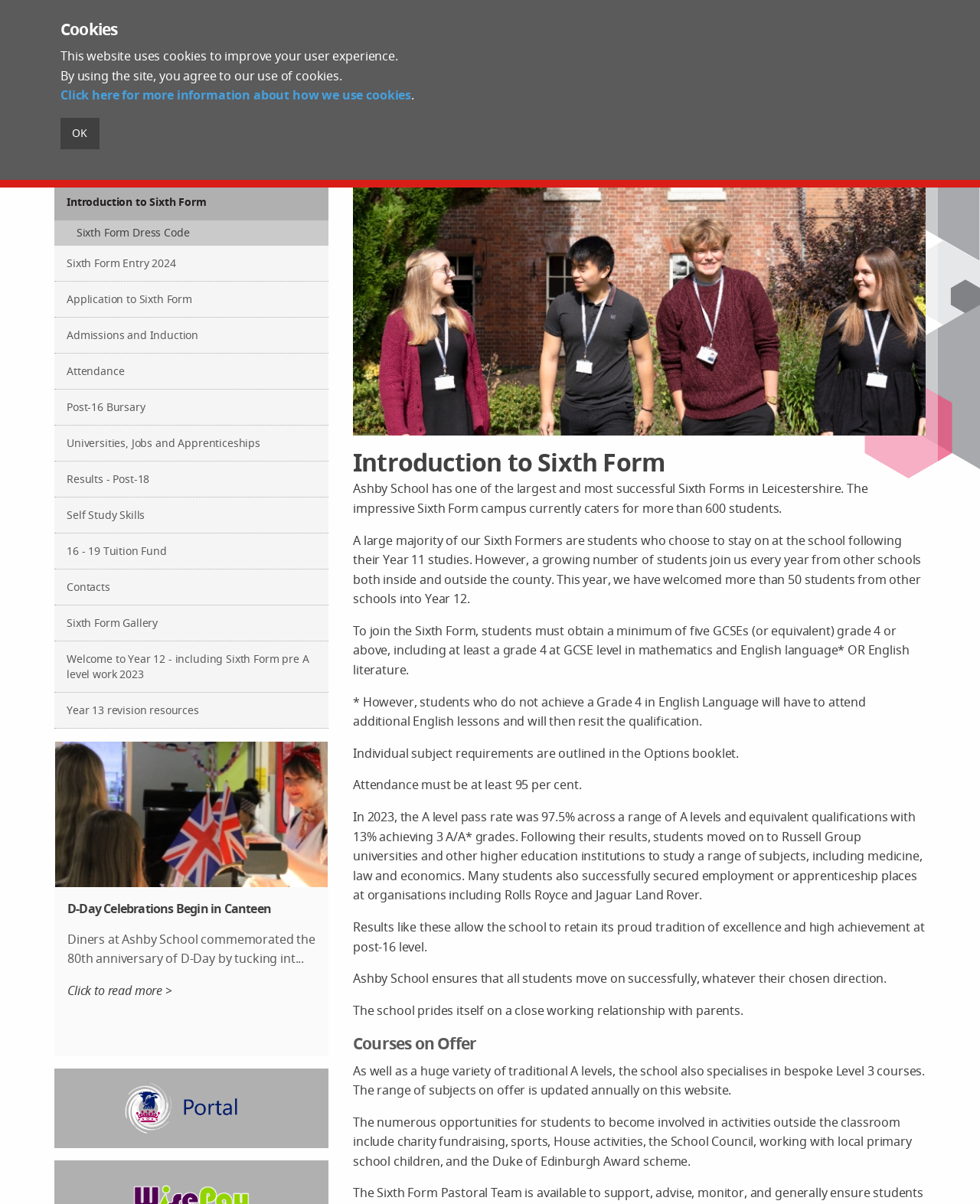What is the purpose of the Duke of Edinburgh Award scheme? Refer to the image and provide a one-word or short phrase answer.

Not specified